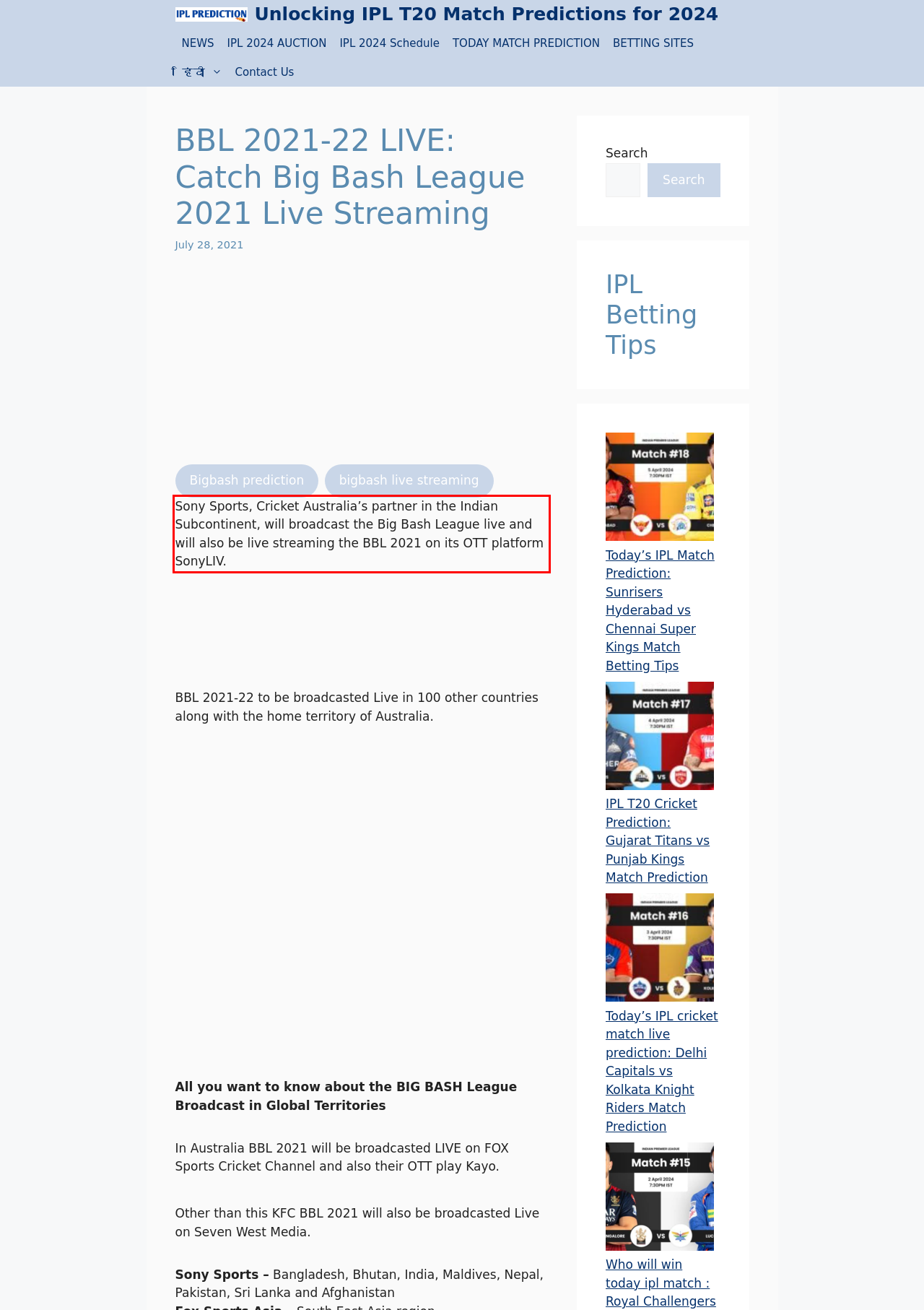Given the screenshot of the webpage, identify the red bounding box, and recognize the text content inside that red bounding box.

Sony Sports, Cricket Australia’s partner in the Indian Subcontinent, will broadcast the Big Bash League live and will also be live streaming the BBL 2021 on its OTT platform SonyLIV.